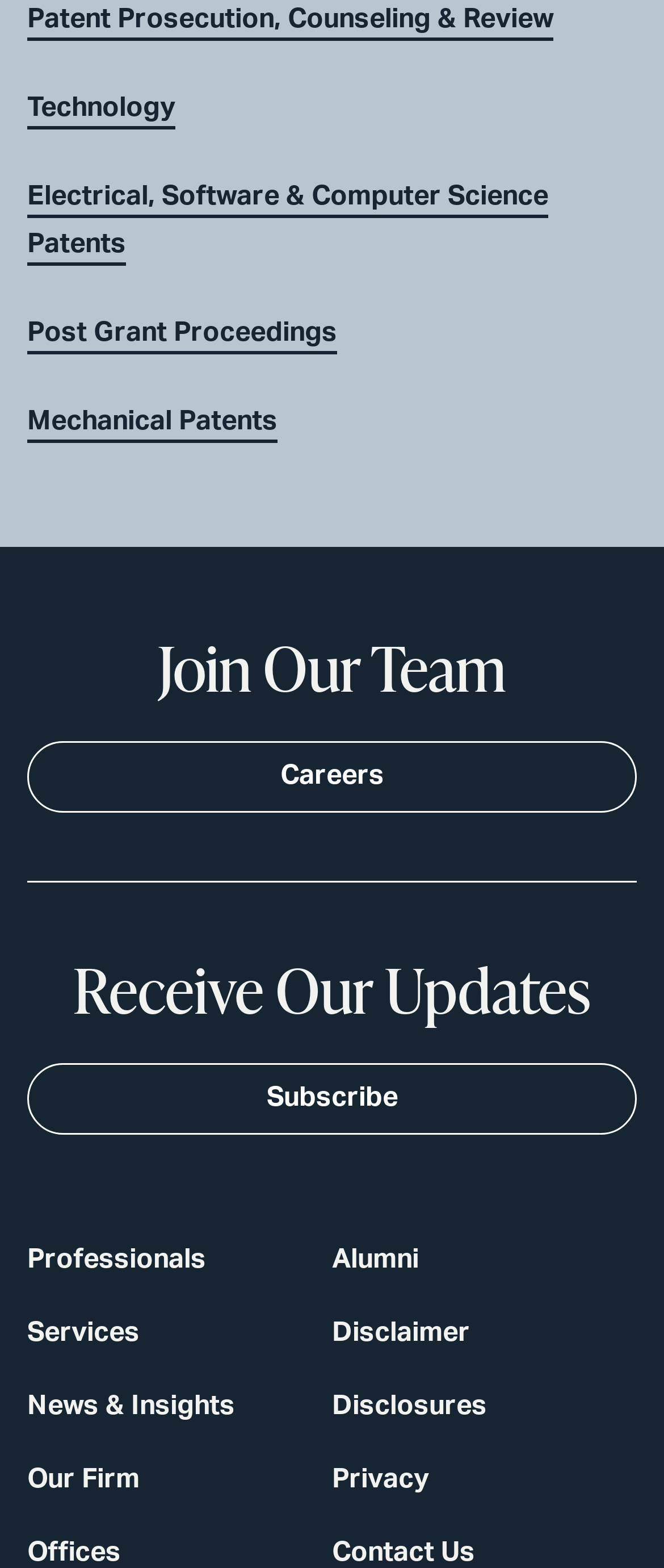Find the bounding box coordinates of the element I should click to carry out the following instruction: "Explore technology patents".

[0.041, 0.059, 0.264, 0.082]